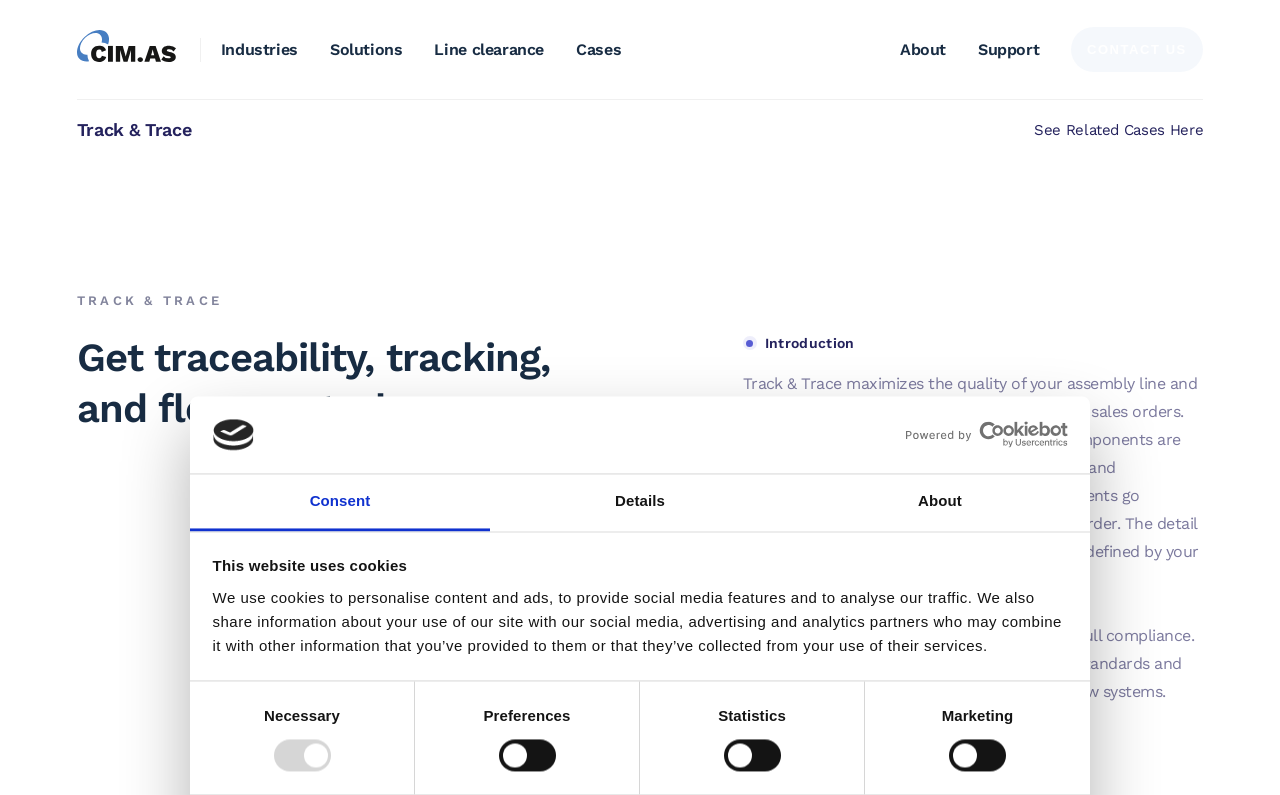Provide the bounding box coordinates of the section that needs to be clicked to accomplish the following instruction: "Click on TRANSACTIONS."

None